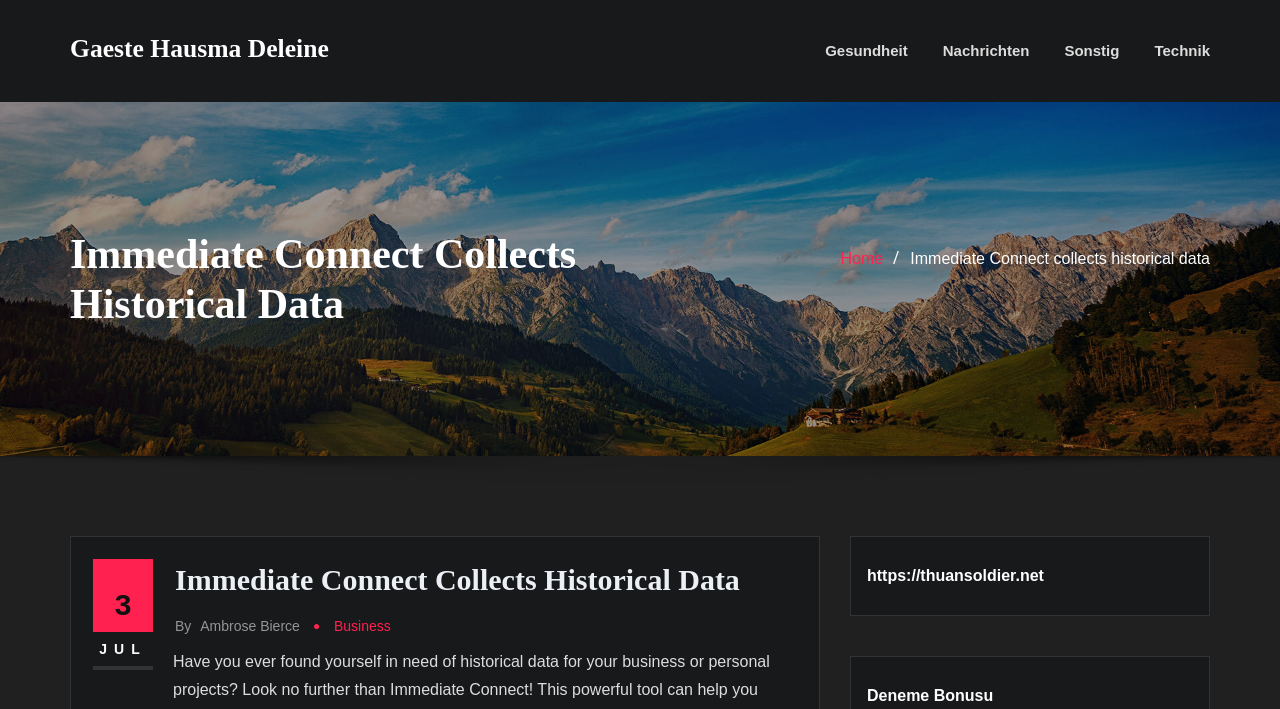Who is the author of the content?
Please answer the question with as much detail and depth as you can.

The webpage has a link element with the text 'By Ambrose Bierce', which suggests that Ambrose Bierce is the author of the content on the webpage.